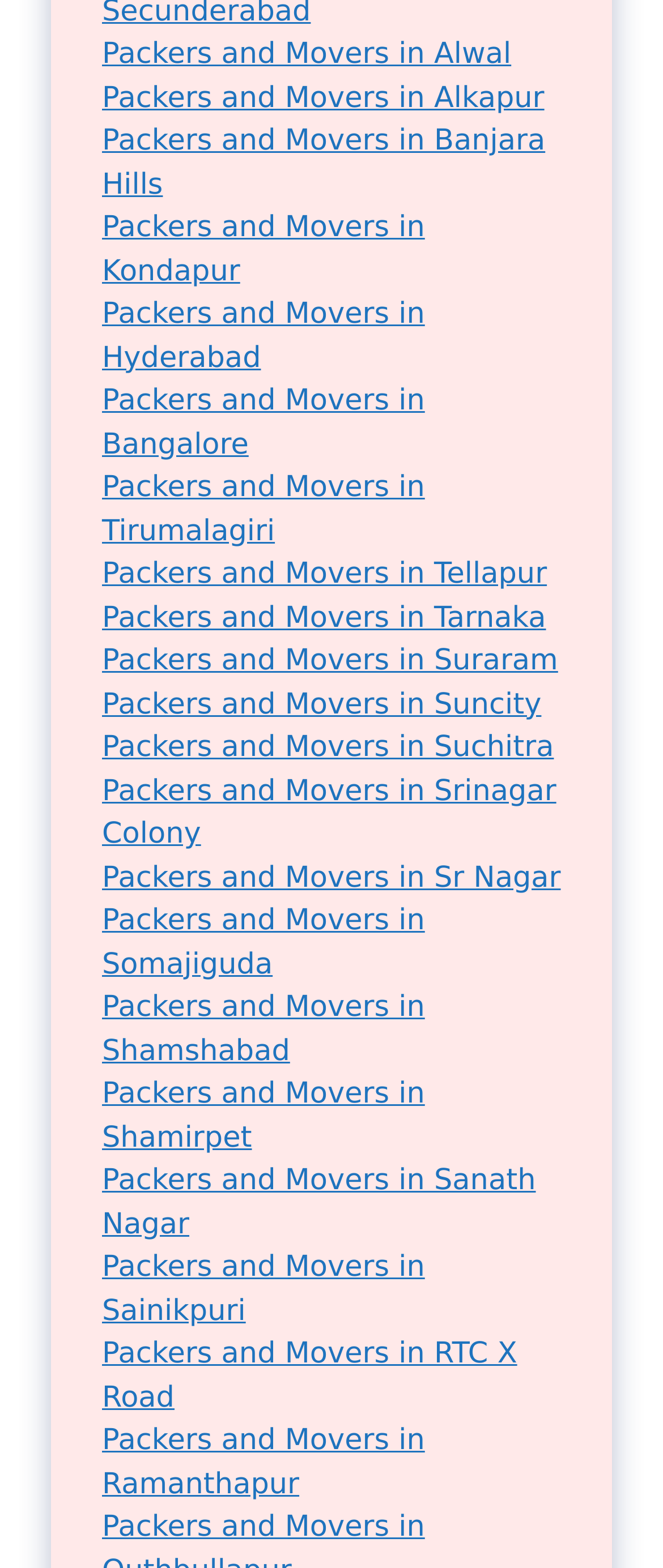Please provide a comprehensive answer to the question based on the screenshot: How many links are there for Packers and Movers in different locations?

I counted the number of links on the webpage that start with 'Packers and Movers in' and found 17 links, each corresponding to a different location.